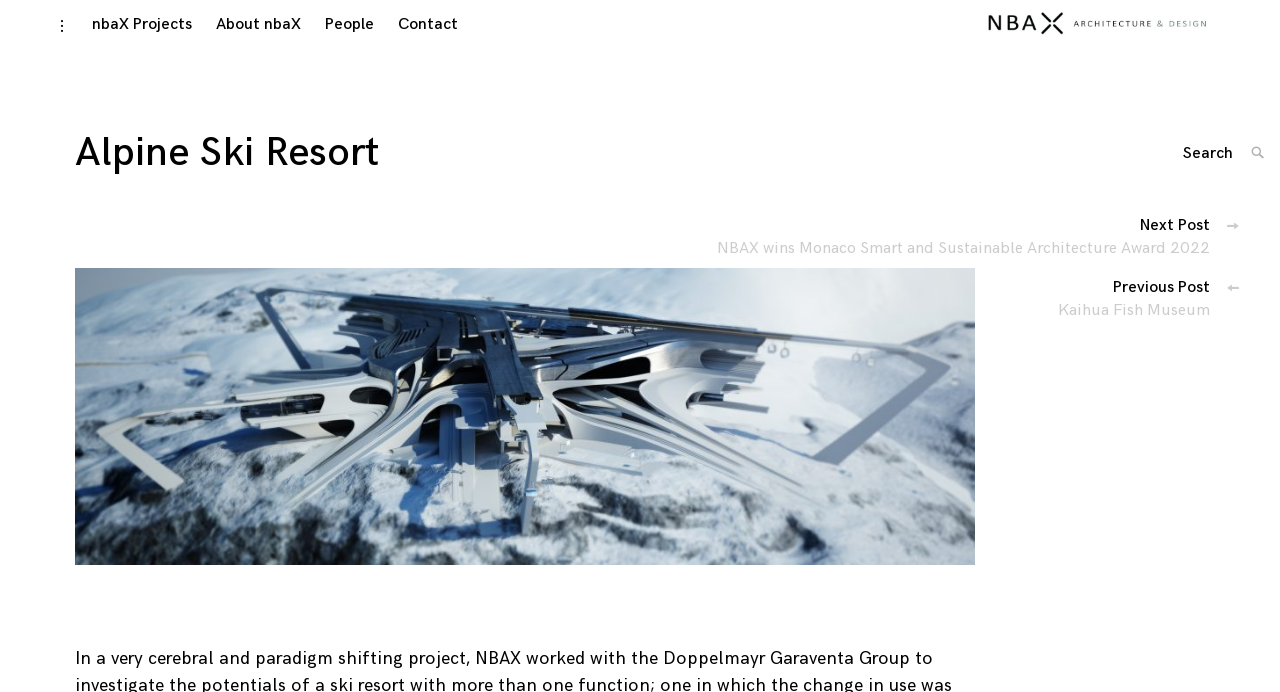Find the bounding box coordinates of the element you need to click on to perform this action: 'search for something'. The coordinates should be represented by four float values between 0 and 1, in the format [left, top, right, bottom].

[0.819, 0.217, 0.945, 0.26]